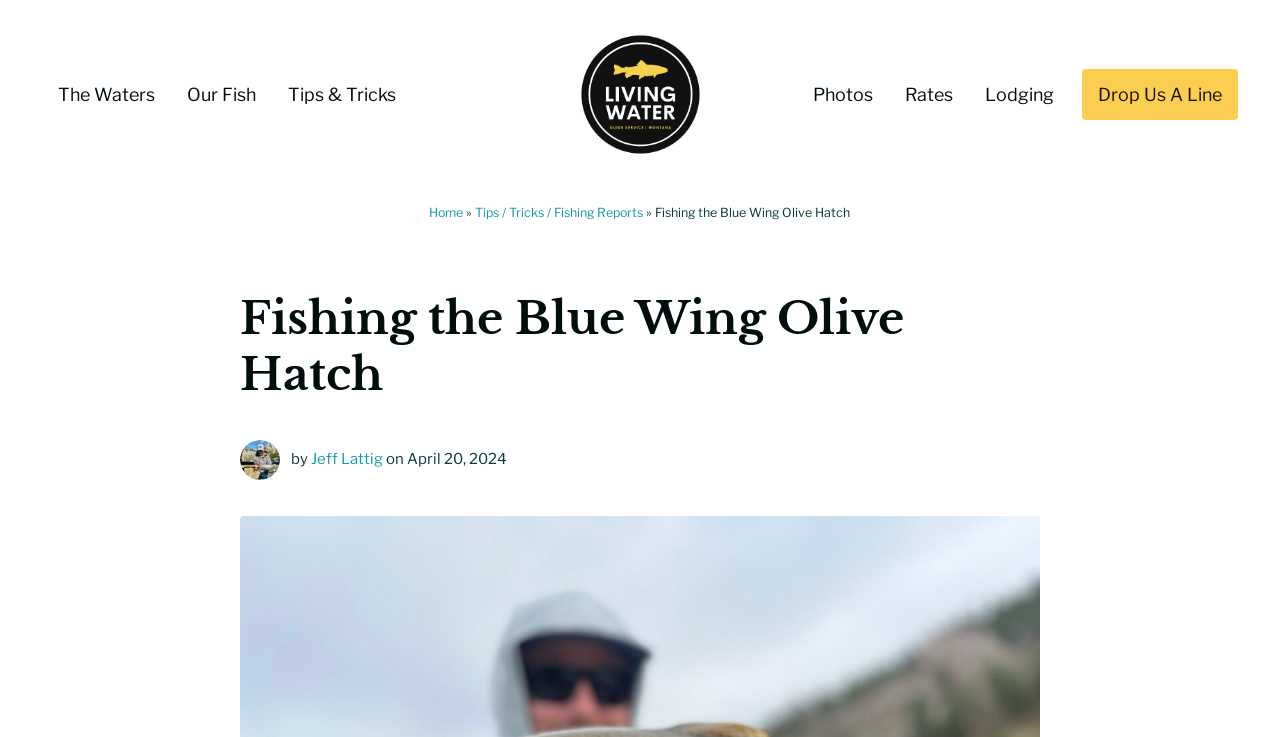What is the topic of the main article?
Using the image as a reference, give an elaborate response to the question.

I found the answer by looking at the main heading of the article, which is prominently displayed in the middle of the webpage. The heading 'Fishing the Blue Wing Olive Hatch' clearly indicates the topic of the article.